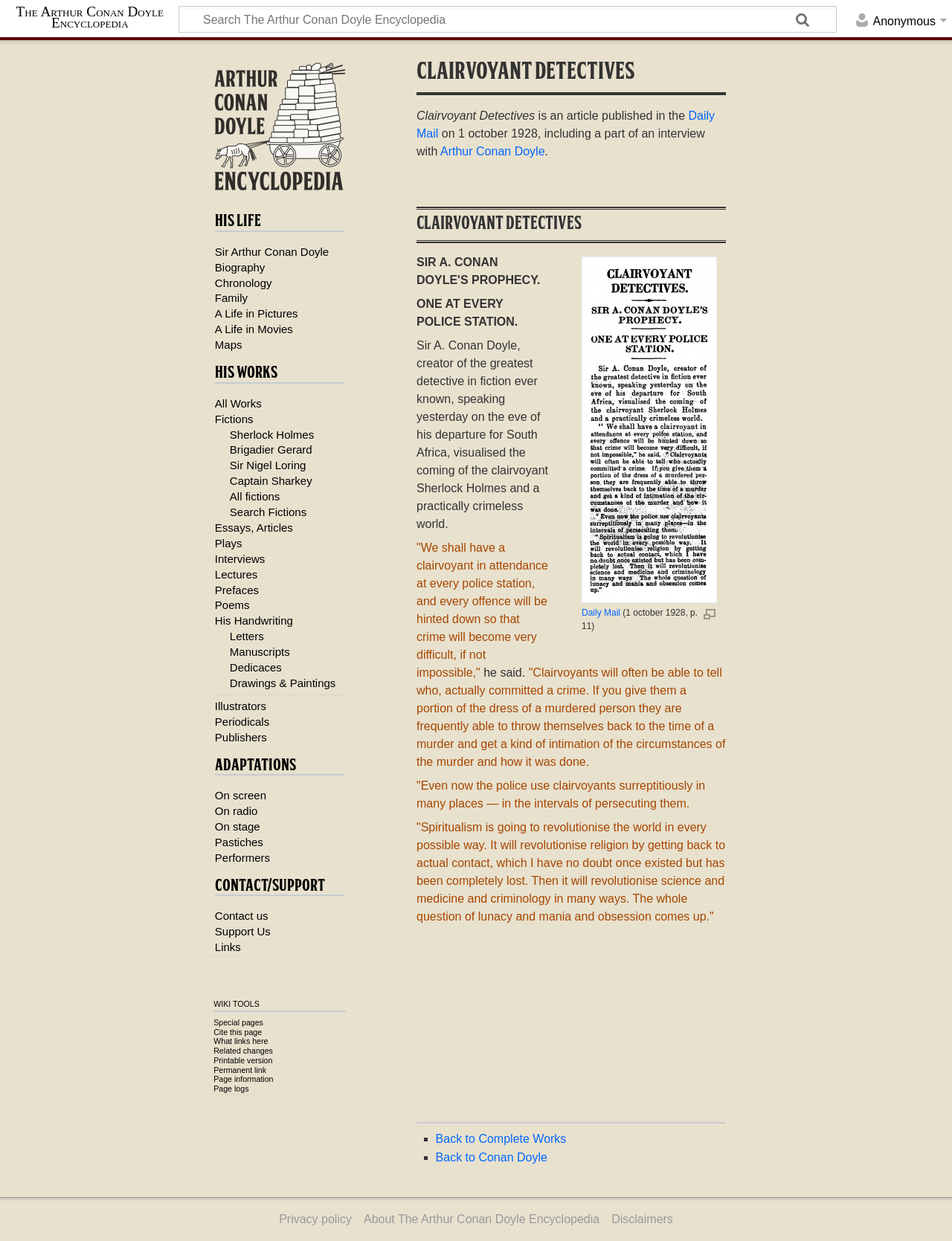Answer with a single word or phrase: 
What is the name of the person interviewed in the article?

Arthur Conan Doyle